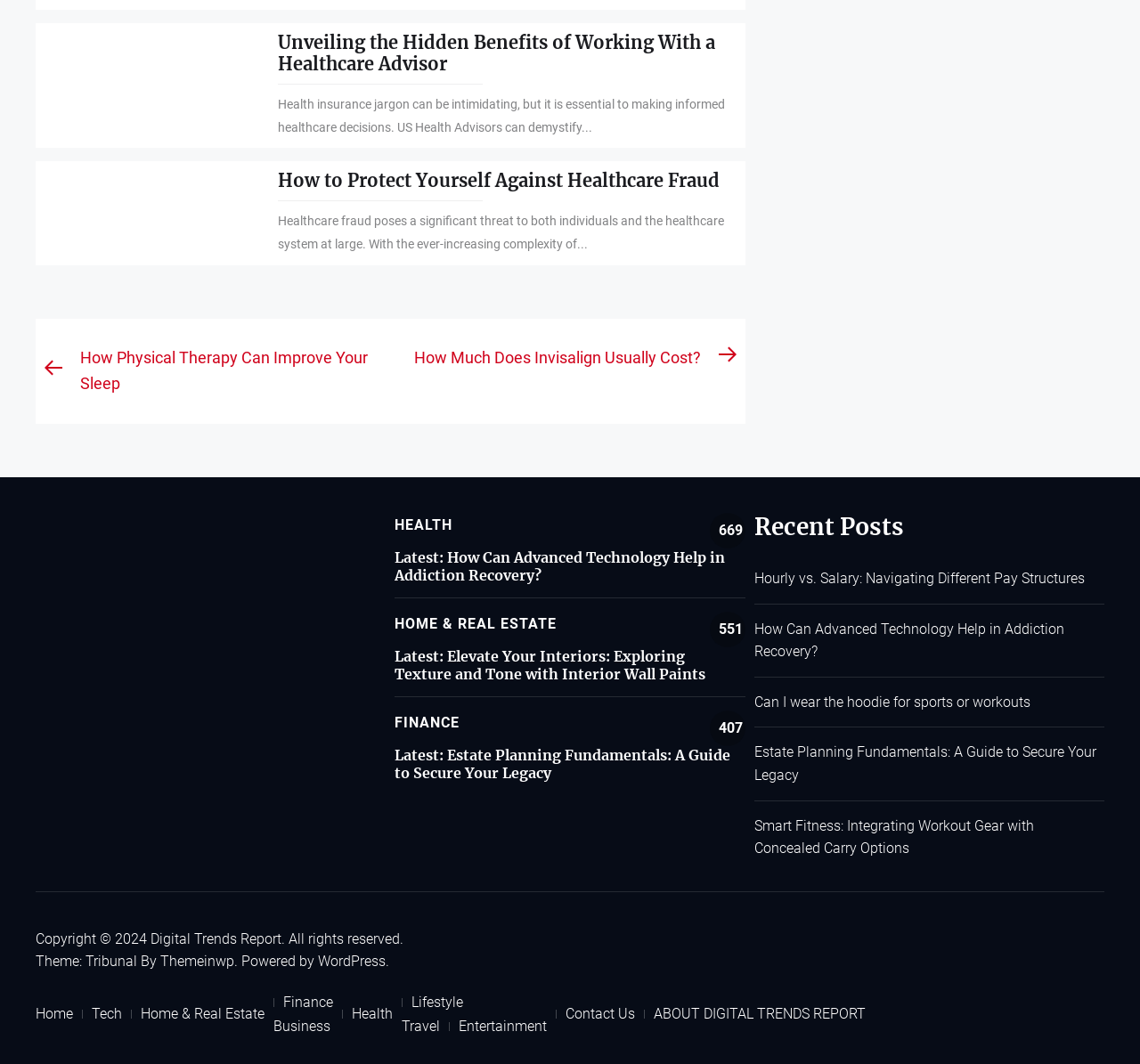Determine the bounding box coordinates of the clickable area required to perform the following instruction: "Navigate to the previous post". The coordinates should be represented as four float numbers between 0 and 1: [left, top, right, bottom].

[0.039, 0.325, 0.327, 0.373]